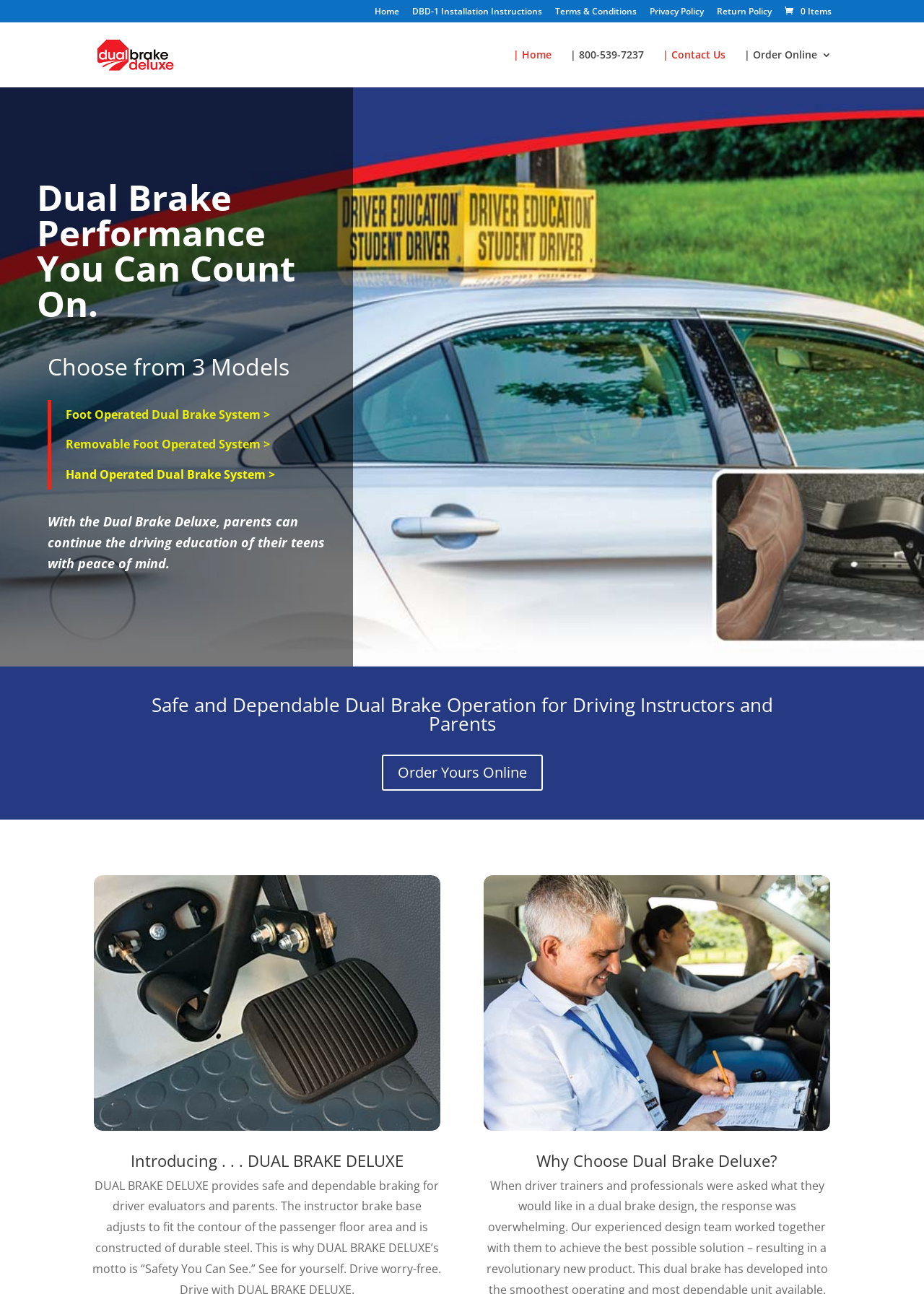Give a one-word or short-phrase answer to the following question: 
What is the purpose of the product?

Driving education